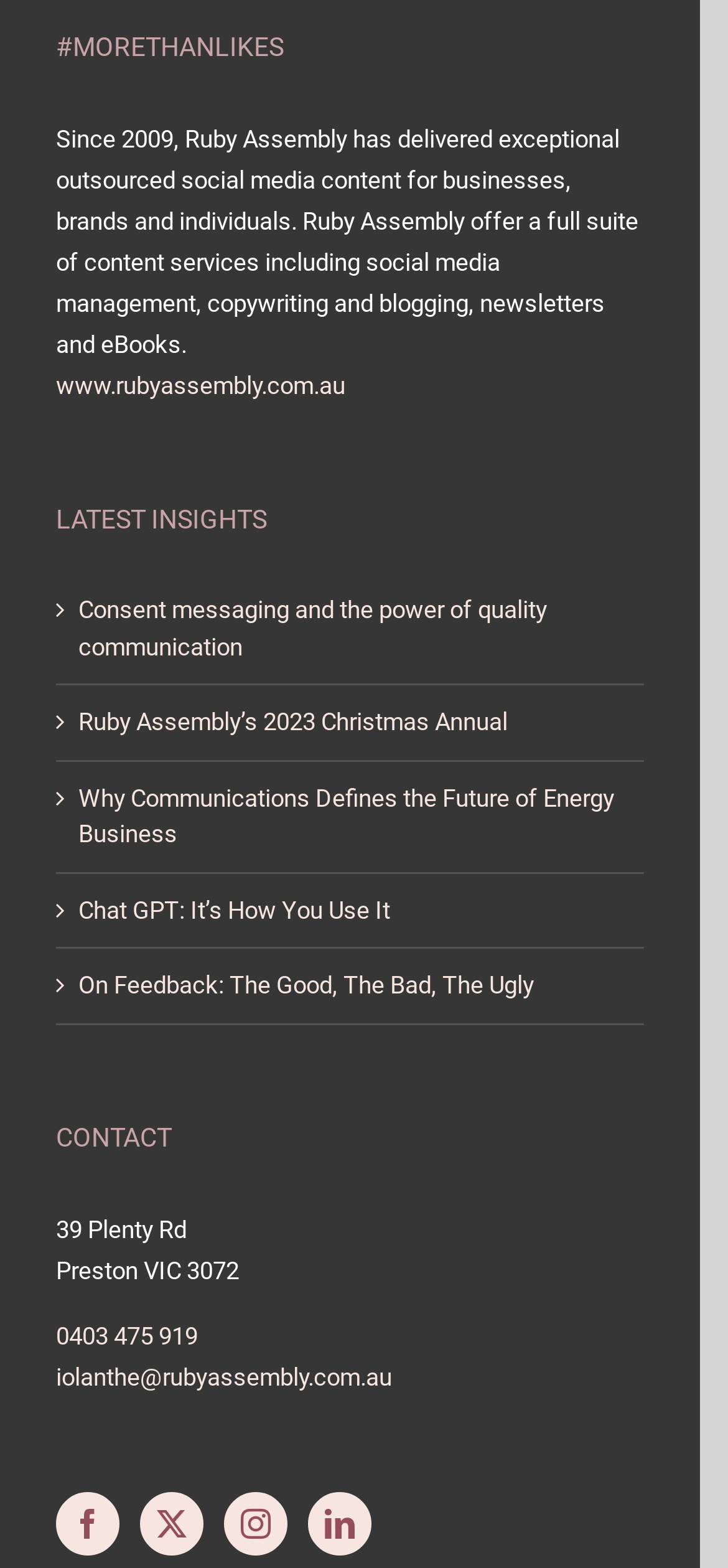Determine the bounding box coordinates of the clickable element to achieve the following action: 'visit the company website'. Provide the coordinates as four float values between 0 and 1, formatted as [left, top, right, bottom].

[0.077, 0.237, 0.474, 0.255]